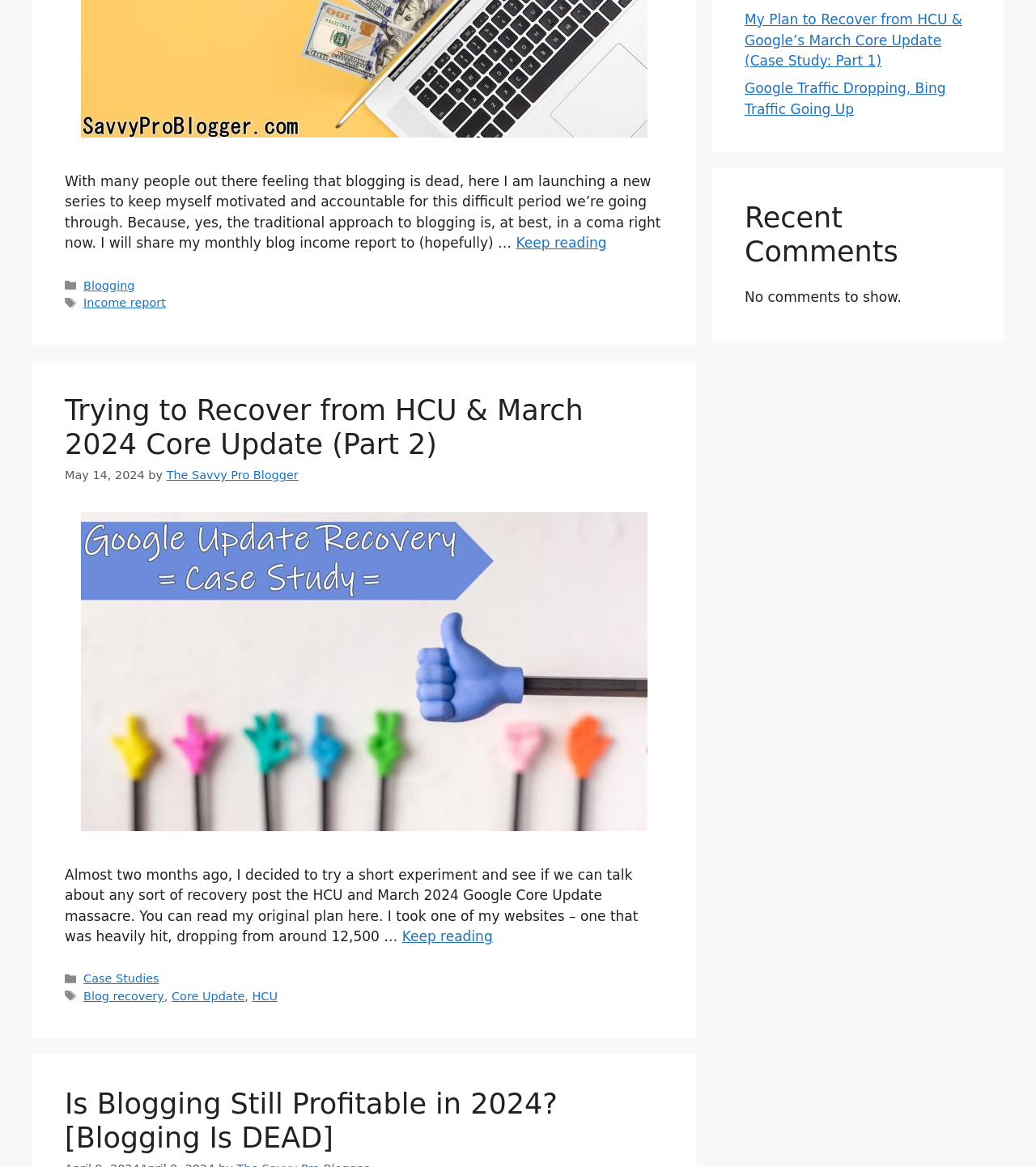Using the element description provided, determine the bounding box coordinates in the format (top-left x, top-left y, bottom-right x, bottom-right y). Ensure that all values are floating point numbers between 0 and 1. Element description: The Savvy Pro Blogger

[0.161, 0.402, 0.288, 0.413]